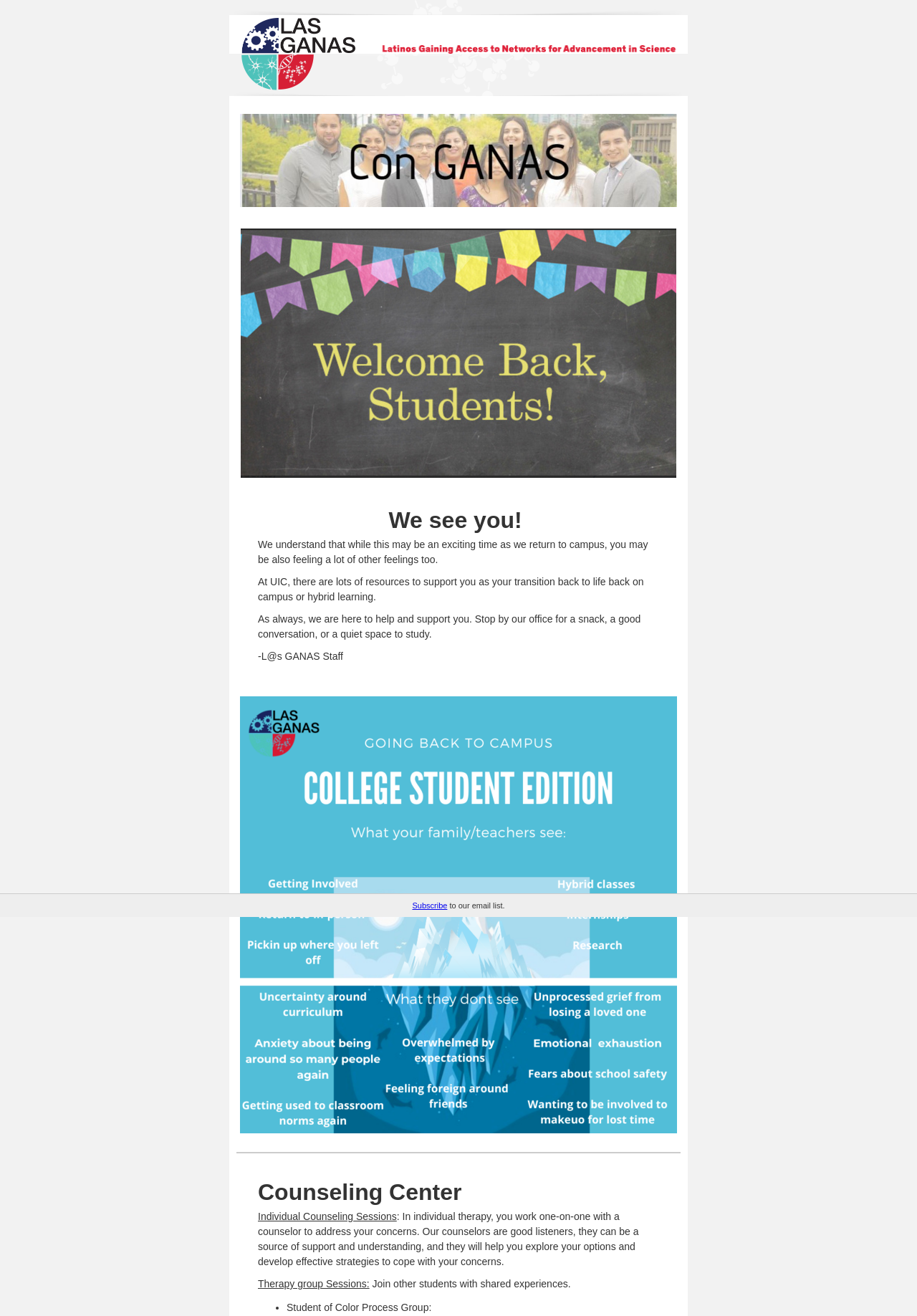Please examine the image and provide a detailed answer to the question: What is the tone of the message?

The tone of the message can be inferred from the language used, which is welcoming and encouraging. The text acknowledges that students may be feeling a range of emotions and offers support and resources to help them. The tone is therefore supportive and caring.